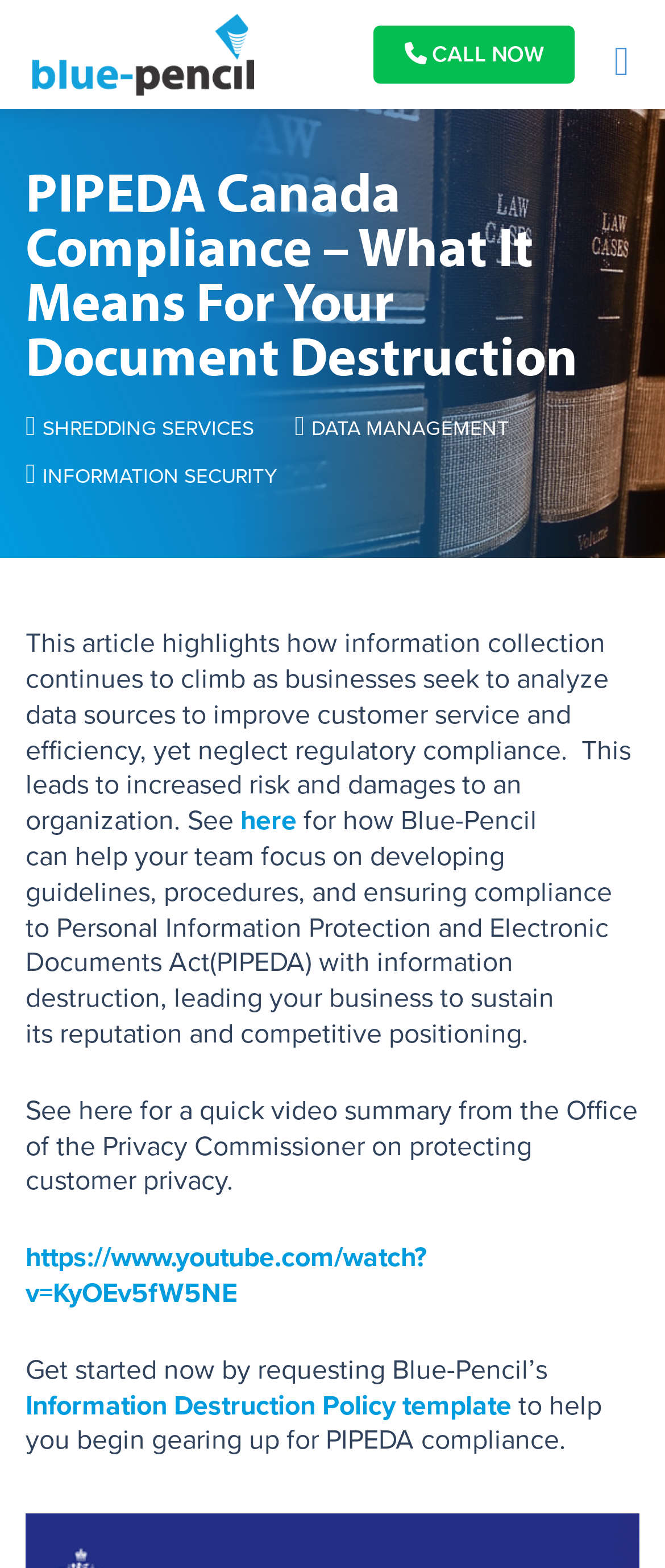Please determine the bounding box coordinates of the element to click on in order to accomplish the following task: "Read more about information destruction policy". Ensure the coordinates are four float numbers ranging from 0 to 1, i.e., [left, top, right, bottom].

[0.038, 0.885, 0.769, 0.907]